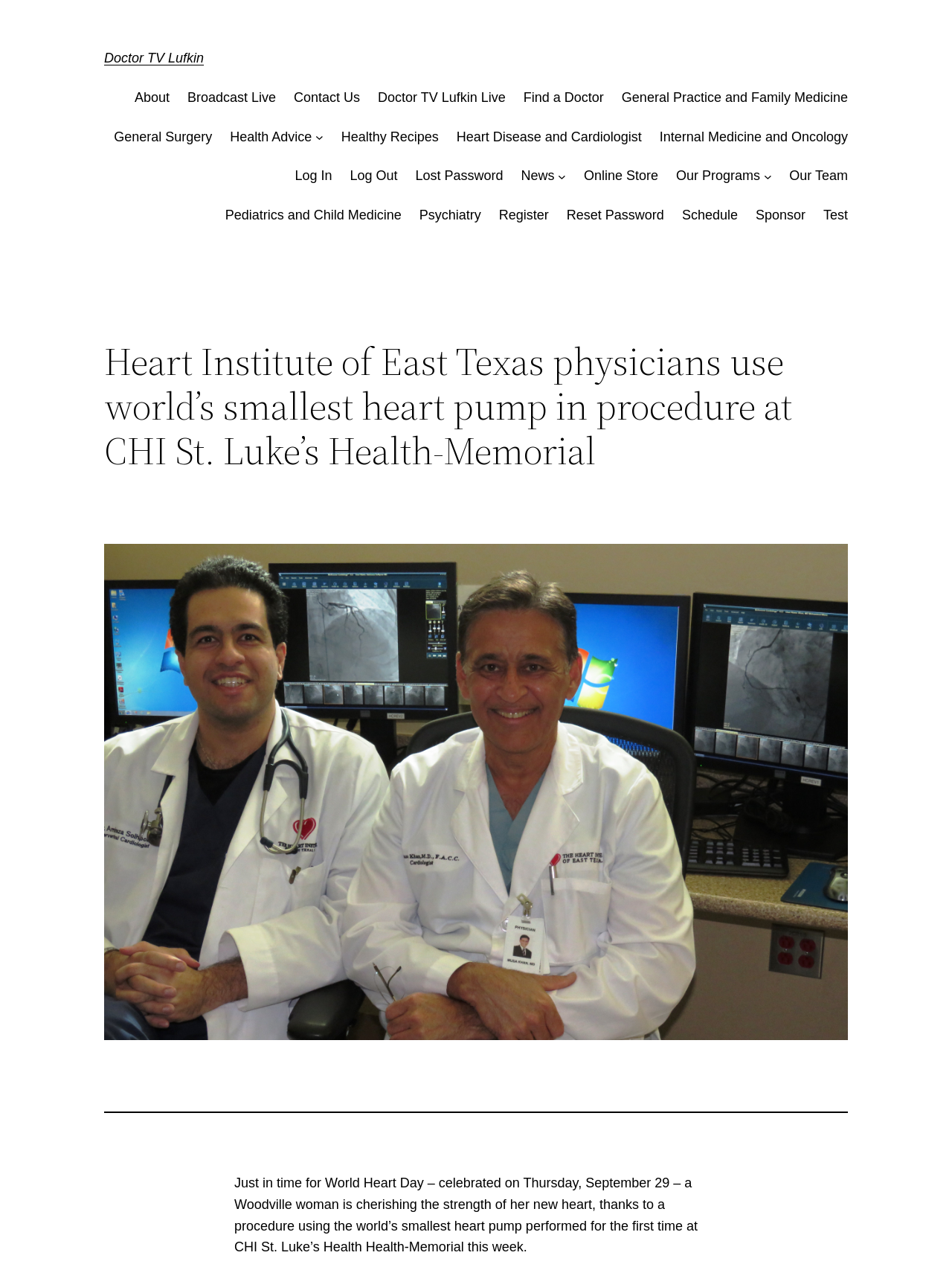What is the name of the hospital mentioned in the article?
Please provide a single word or phrase as your answer based on the image.

CHI St. Luke's Health-Memorial